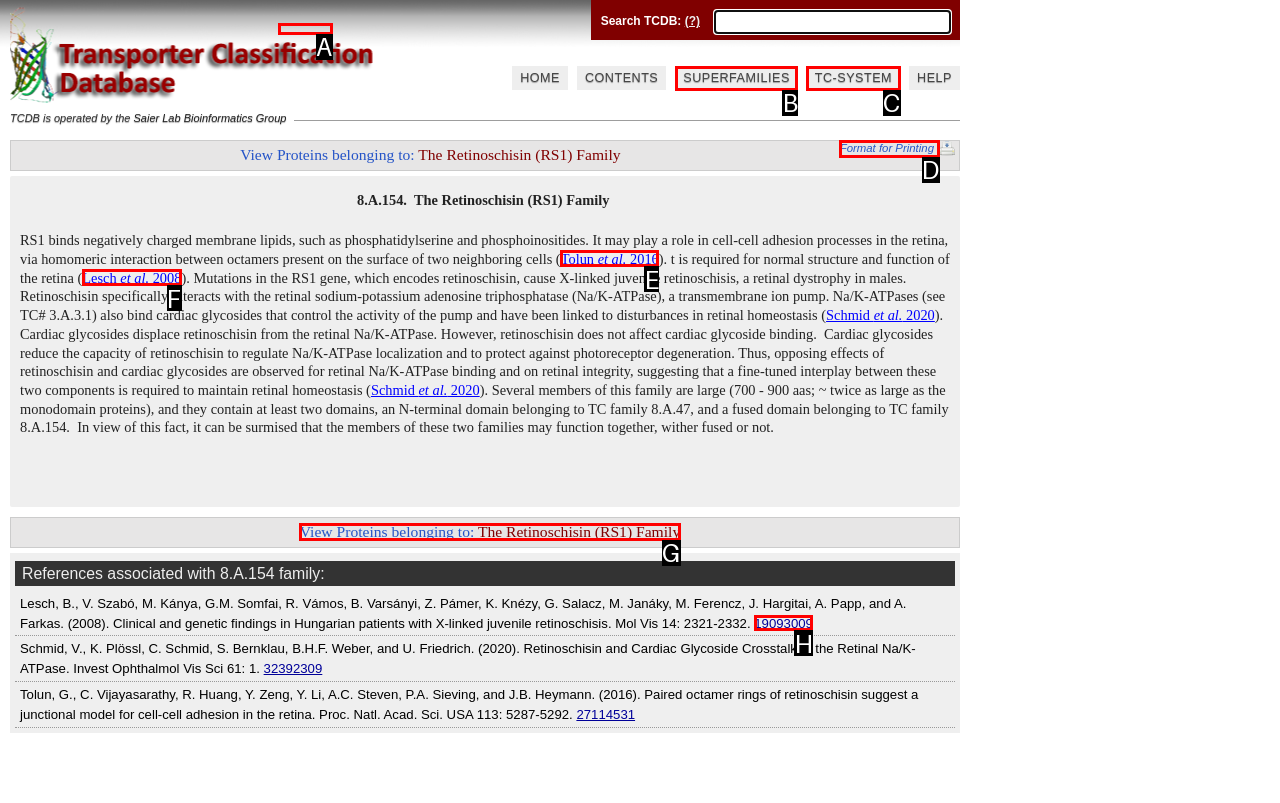Pick the option that corresponds to: Format for Printing
Provide the letter of the correct choice.

D